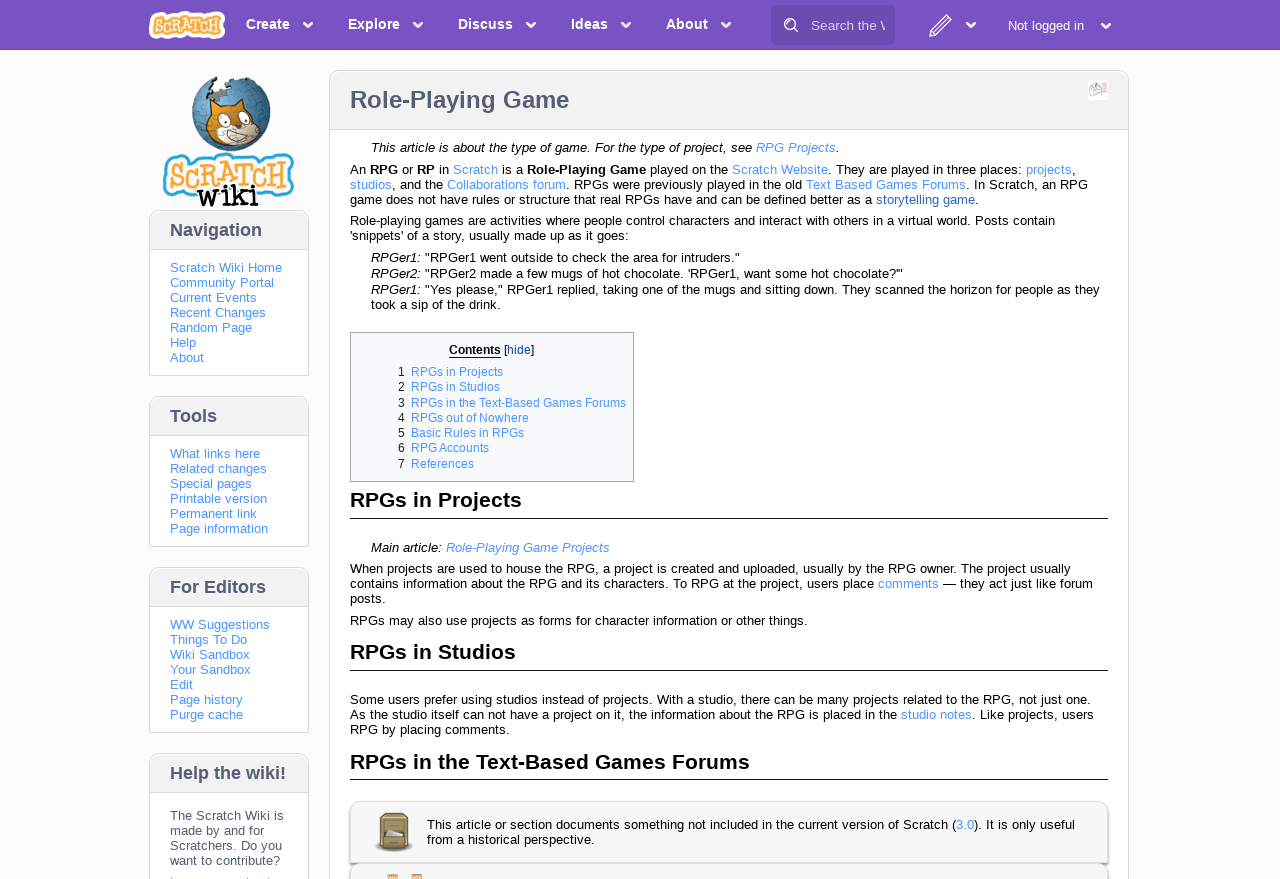Where are RPGs played on the Scratch website?
Using the image as a reference, give a one-word or short phrase answer.

projects, studios, and Collaborations forum